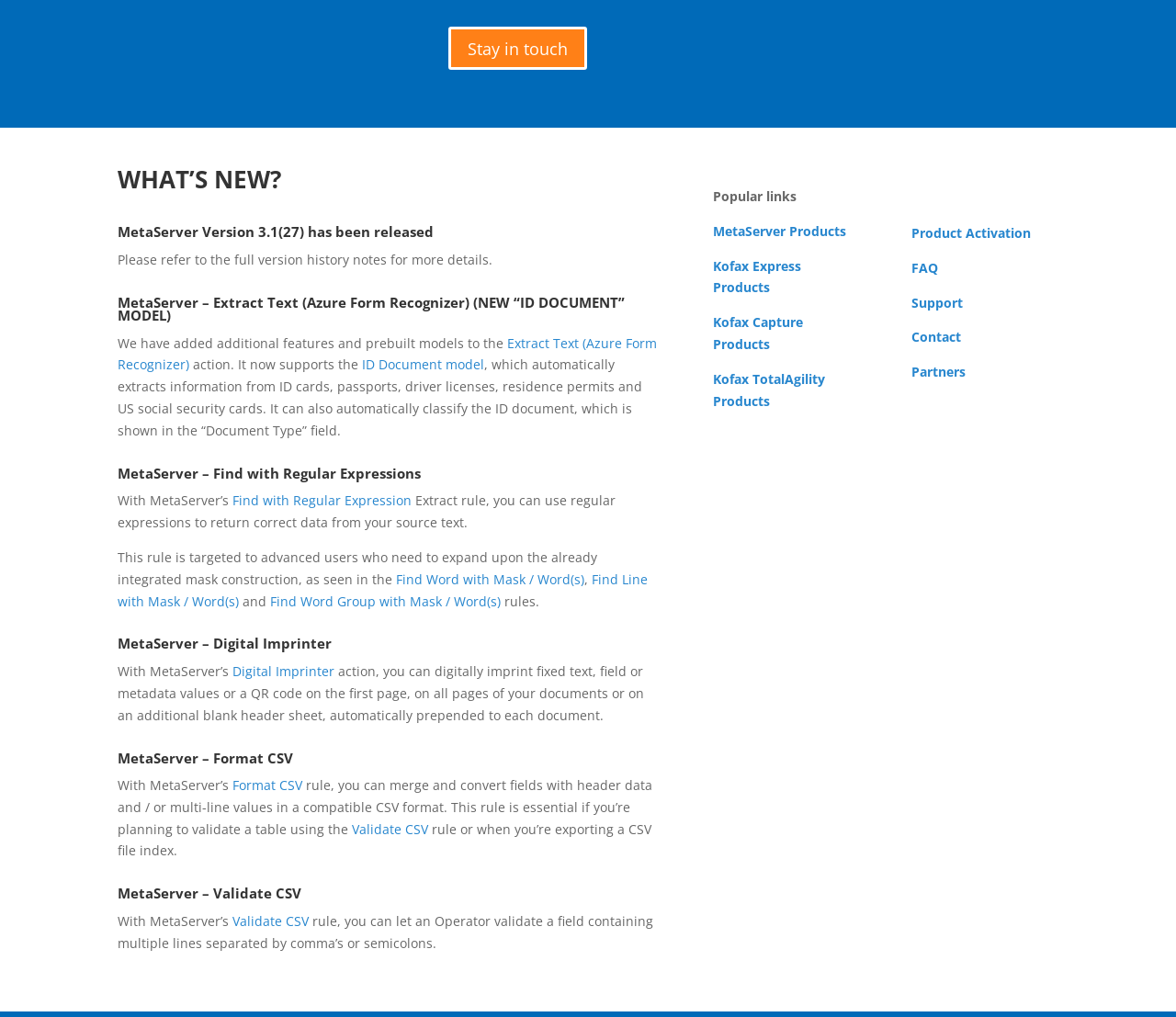Please reply with a single word or brief phrase to the question: 
What is the purpose of the Validate CSV rule?

Validate a field containing multiple lines